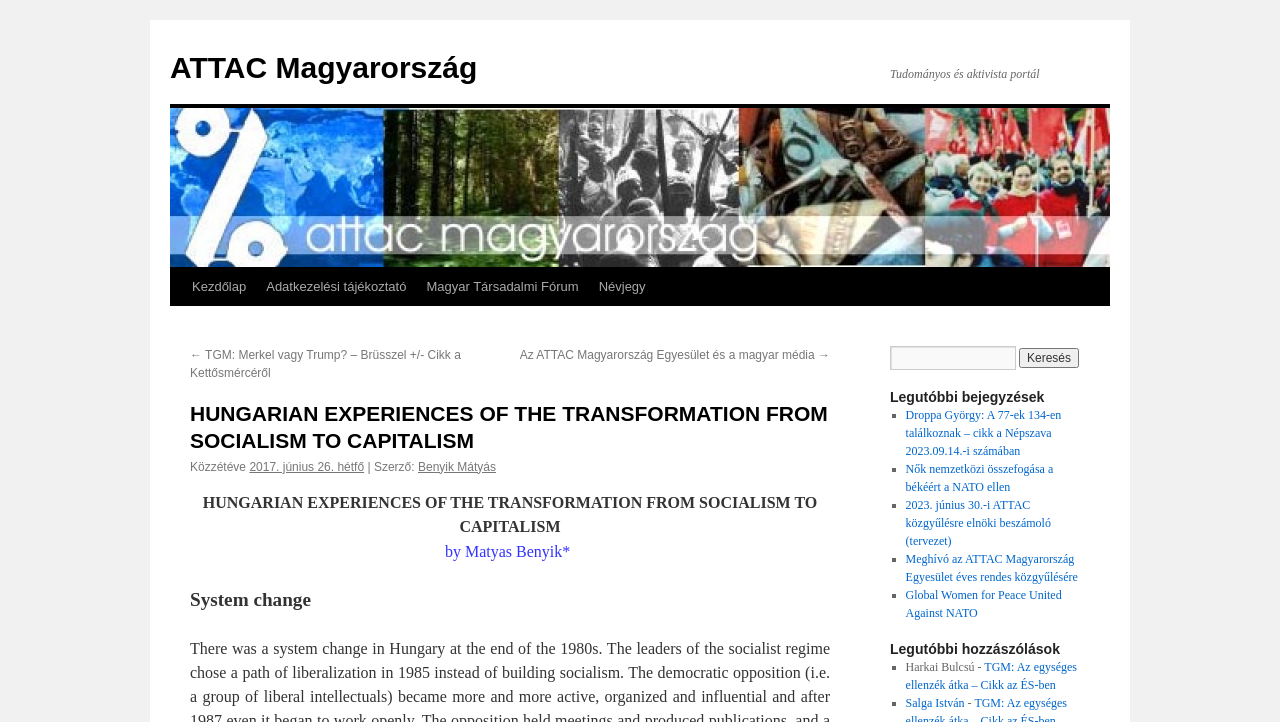Answer the following query with a single word or phrase:
What type of content is listed under 'Legutóbbi bejegyzések'?

Recent posts